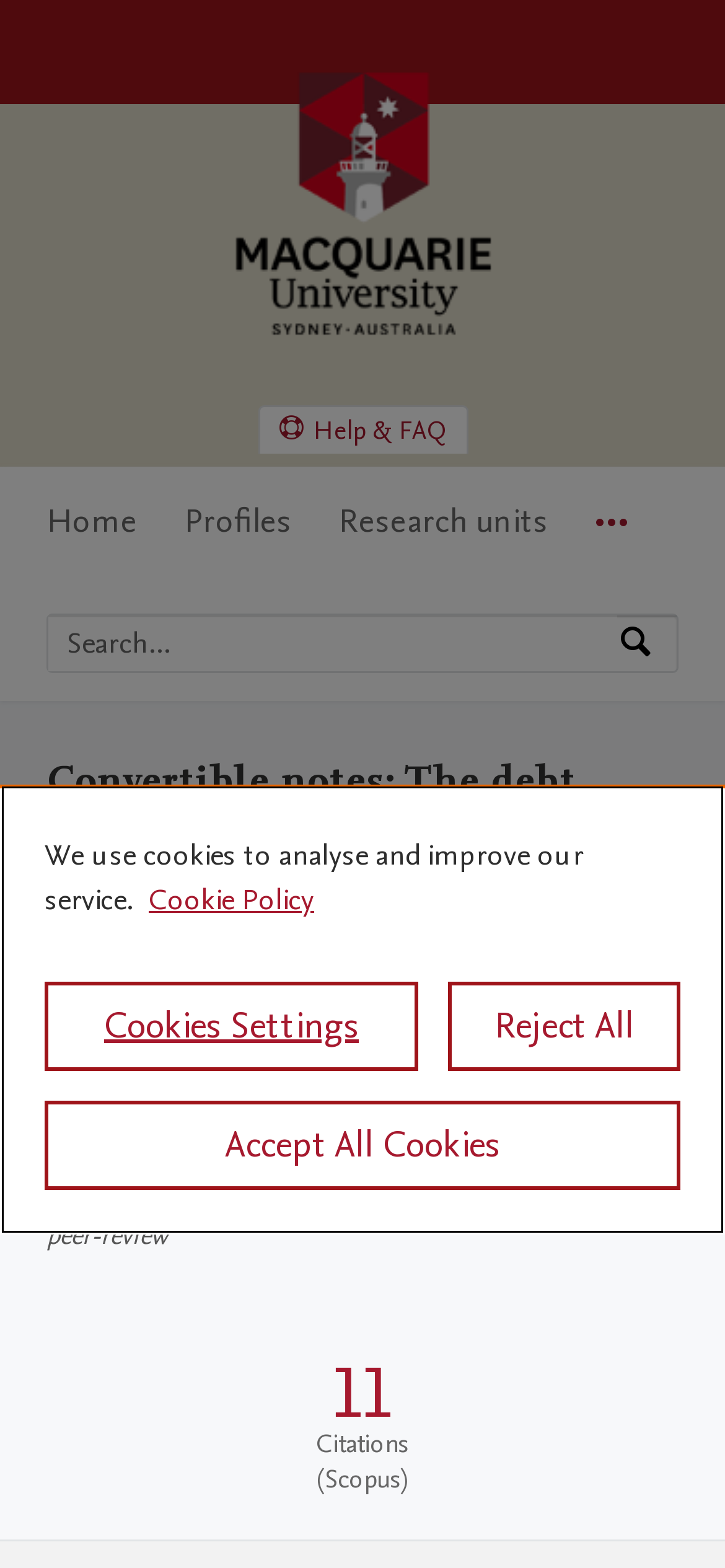How many citations are there according to Scopus?
Look at the image and answer the question using a single word or phrase.

11